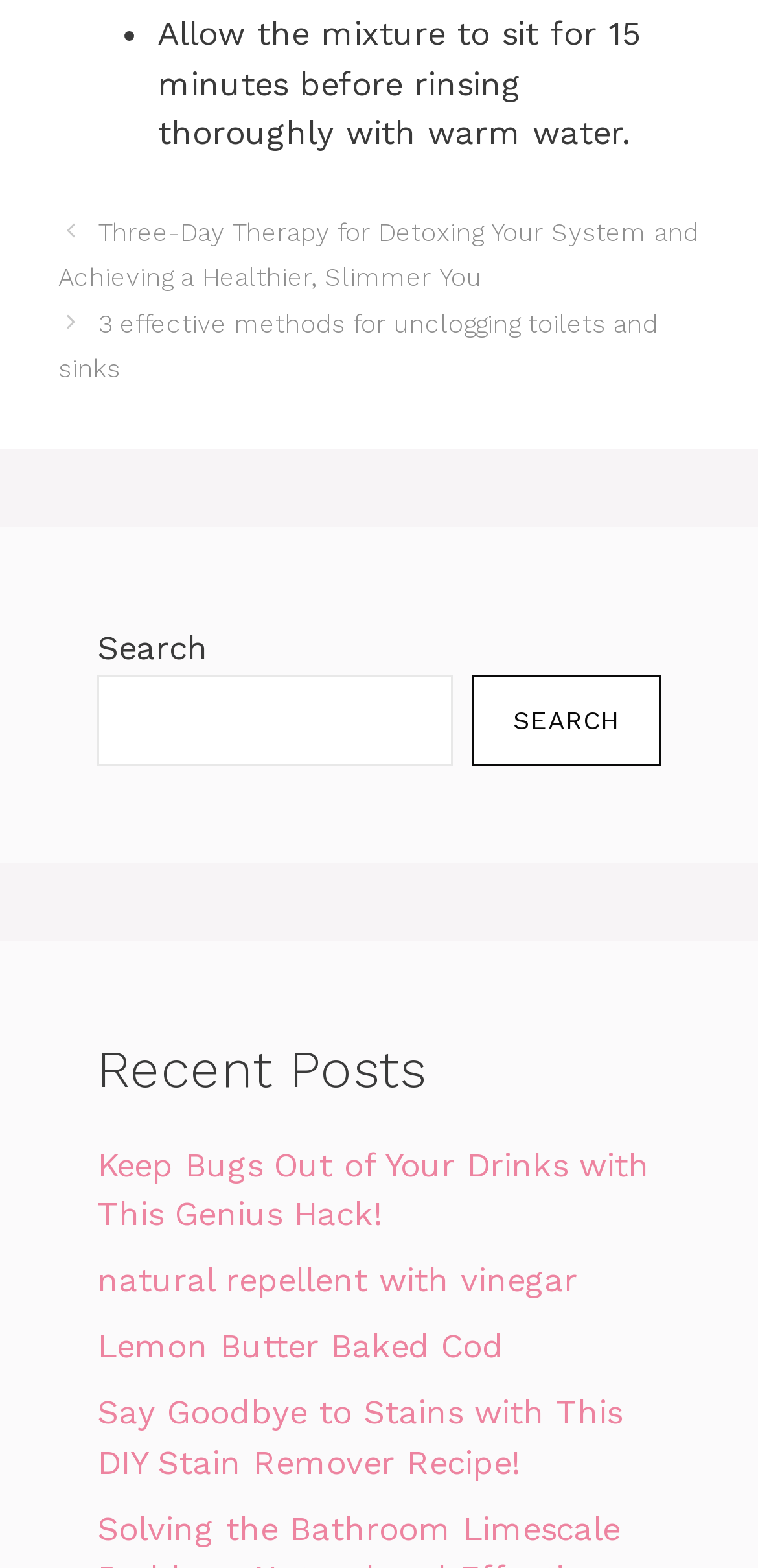Select the bounding box coordinates of the element I need to click to carry out the following instruction: "Go to next slide".

None